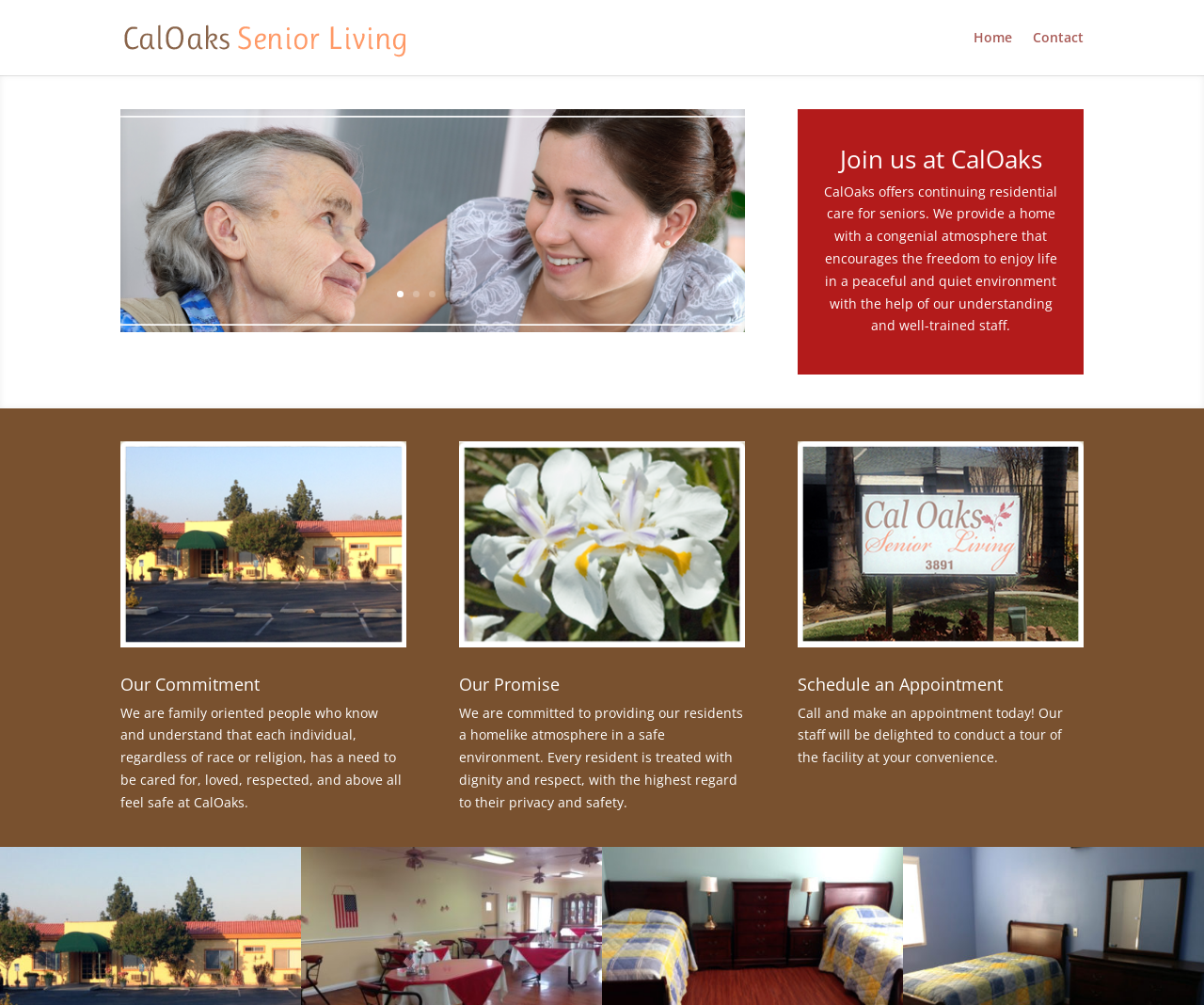What is the text of the webpage's headline?

Join us at CalOaks